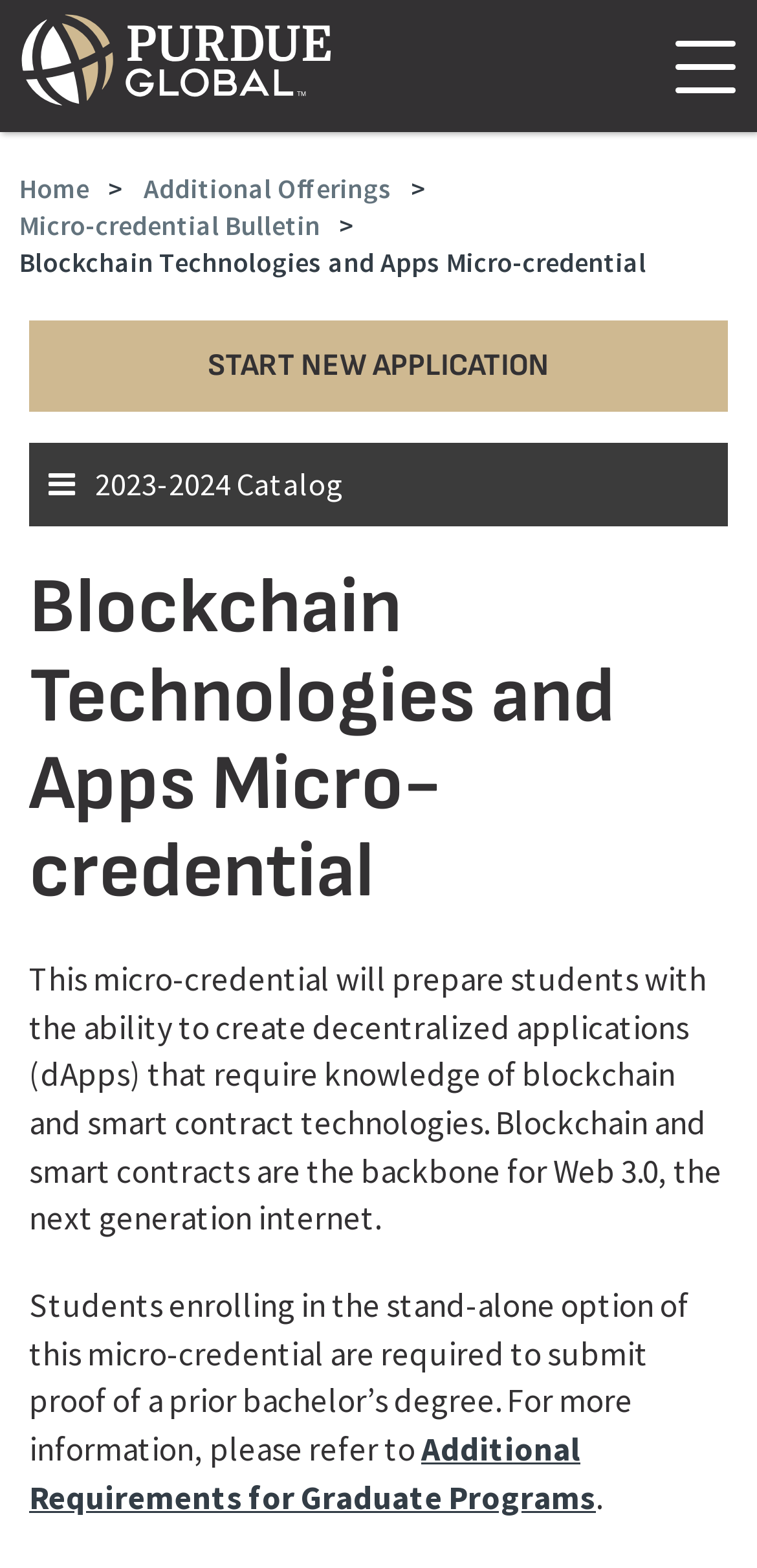Explain the webpage in detail, including its primary components.

The webpage is about the Blockchain Technologies and Apps Micro-credential program offered by Purdue University Global. At the top left, there is a link to Purdue University Global. Next to it, on the top right, is a button labeled "Menu" that controls a navigation panel. Below the top section, there is a navigation bar with breadcrumb links, including "Home", "Additional Offerings", and "Micro-credential Bulletin".

In the main content area, there is a prominent link to "START NEW APPLICATION" at the top. Below it, there is a button labeled "2023-2024 Catalog" that controls a sidebar. The main heading of the page, "Blockchain Technologies and Apps Micro-credential", is located below the button.

The page provides a detailed description of the micro-credential program, which prepares students to create decentralized applications using blockchain and smart contract technologies. The description is divided into two paragraphs, with the first paragraph explaining the program's focus on Web 3.0 and the next generation internet. The second paragraph mentions the requirement for students enrolling in the stand-alone option to submit proof of a prior bachelor's degree, with a link to "Additional Requirements for Graduate Programs" for more information.

At the bottom right of the page, there is a link to "Back to Top" with an arrow icon.